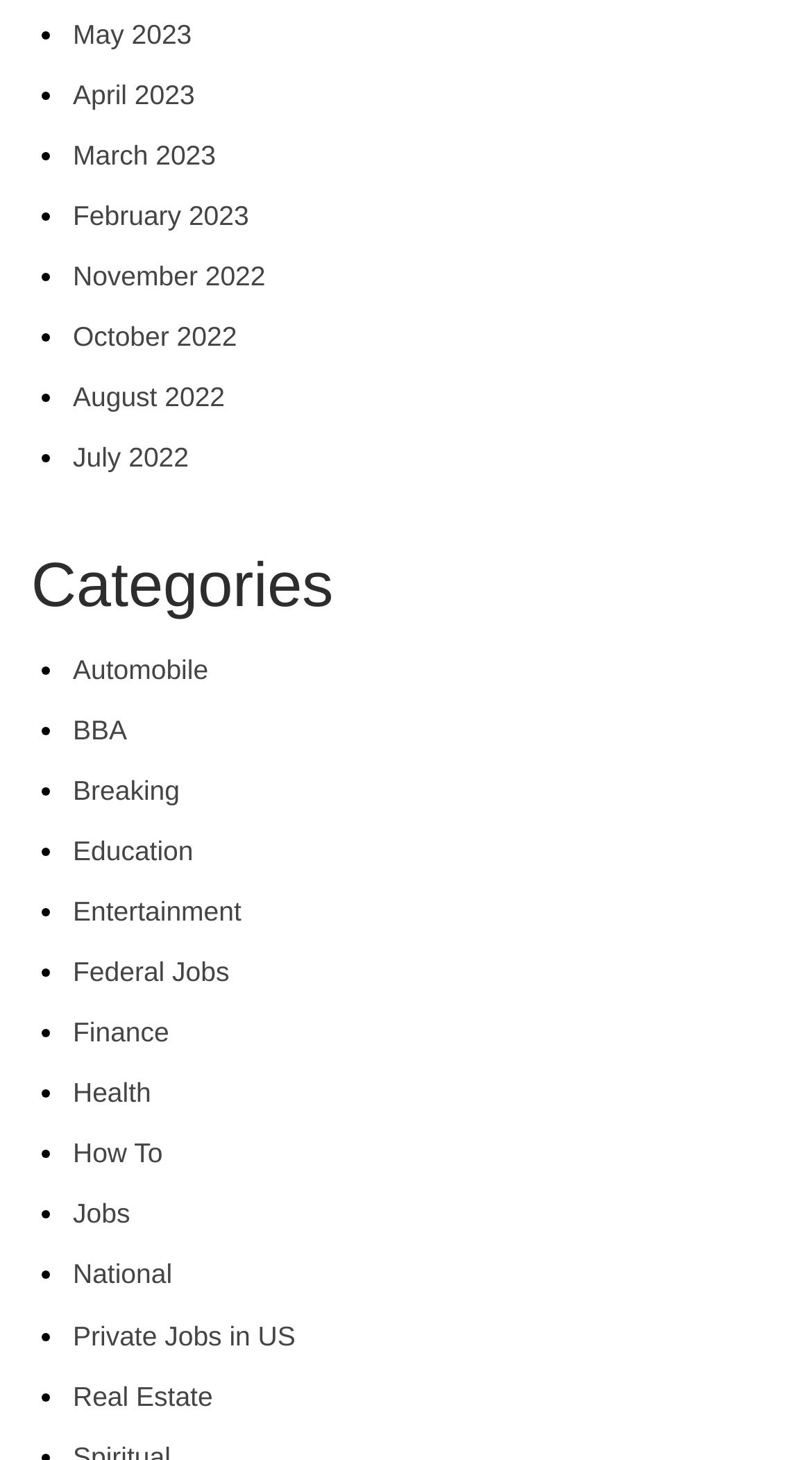Analyze the image and deliver a detailed answer to the question: What is the vertical position of the 'Categories' heading?

By analyzing the y1 and y2 coordinates of the 'Categories' heading and the category links, I determined that the 'Categories' heading is positioned above the category links. The y1 coordinate of the 'Categories' heading is 0.373, which is less than the y1 coordinates of the category links, indicating that it is located above them.